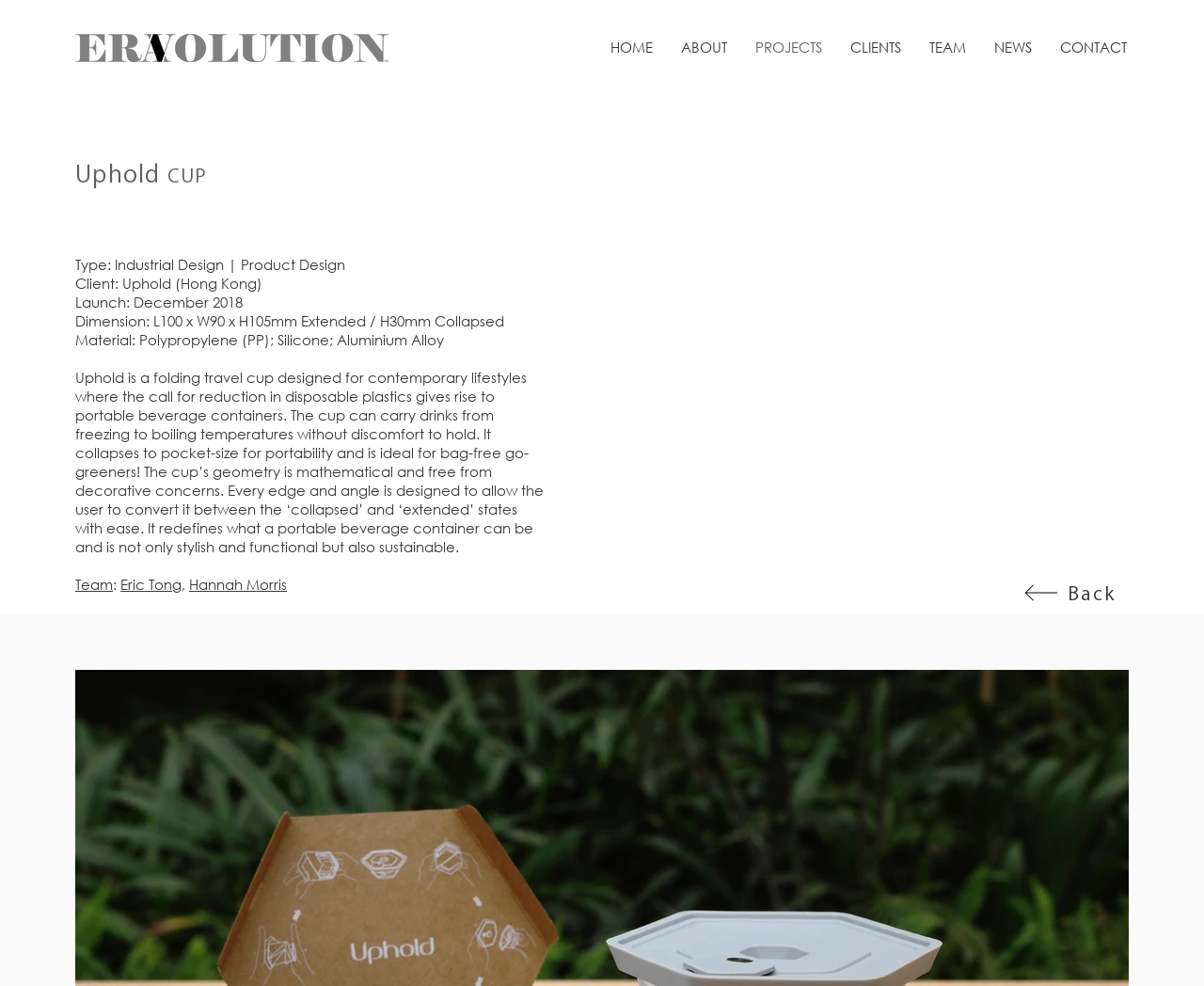Using the information in the image, give a comprehensive answer to the question: 
What is the purpose of the Uphold Cup?

I found the answer by looking at the StaticText element 'Uphold is a folding travel cup designed for contemporary lifestyles where the call for reduction in disposable plastics gives rise to portable beverage containers.' with bounding box coordinates [0.062, 0.373, 0.439, 0.488]. This element describes the purpose of the Uphold Cup.